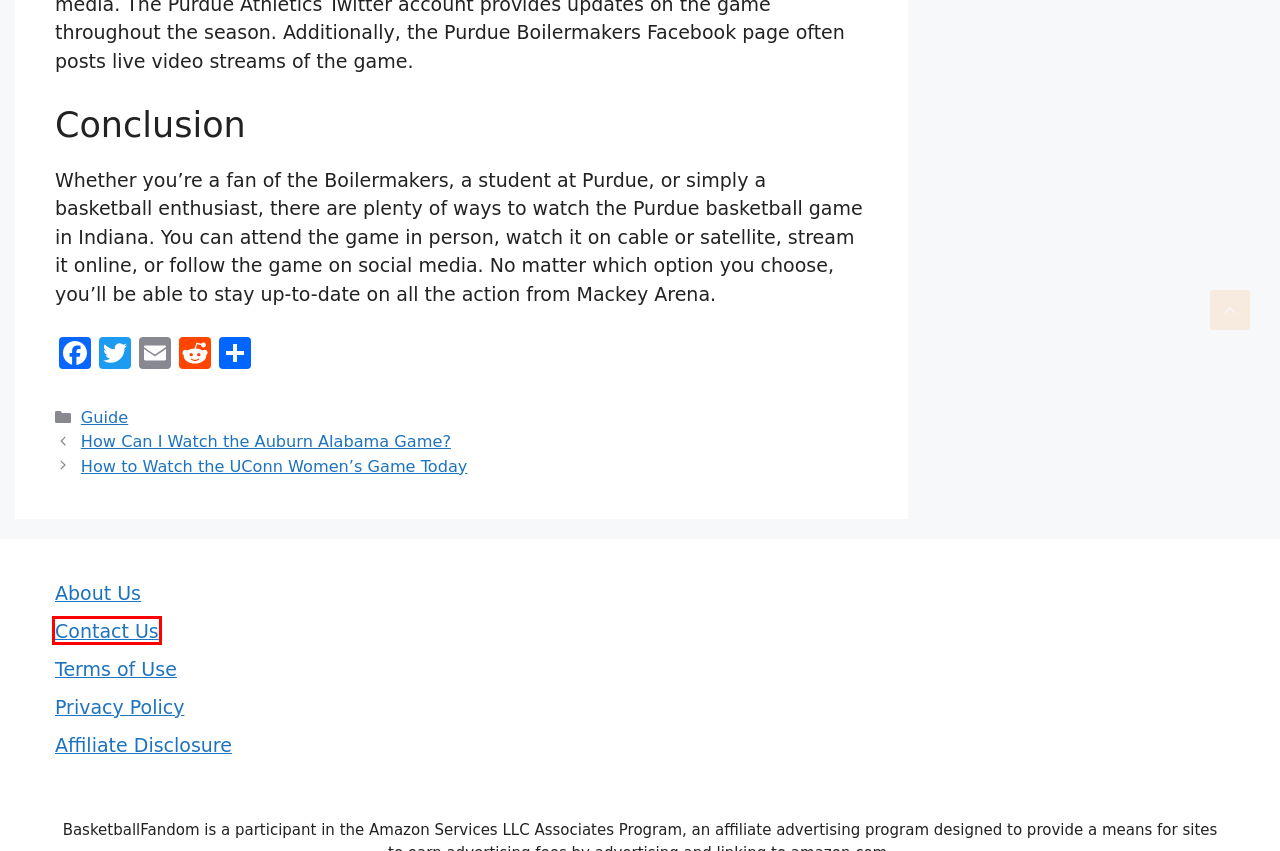Review the webpage screenshot and focus on the UI element within the red bounding box. Select the best-matching webpage description for the new webpage that follows after clicking the highlighted element. Here are the candidates:
A. Contact Us - BasketballFandom.com
B. Affiliate Disclosure - Basketball Fandom
C. AddToAny - Share
D. How to Watch the UConn Women’s Game Today - Basketball Fandom
E. About Basketball Fandom - BasketballFandom.com
F. How Can I Watch the Auburn Alabama Game? - Basketball Fandom
G. Terms of Use - BasketballFandom.com
H. Privacy Policy for BasketballFandom.com

A